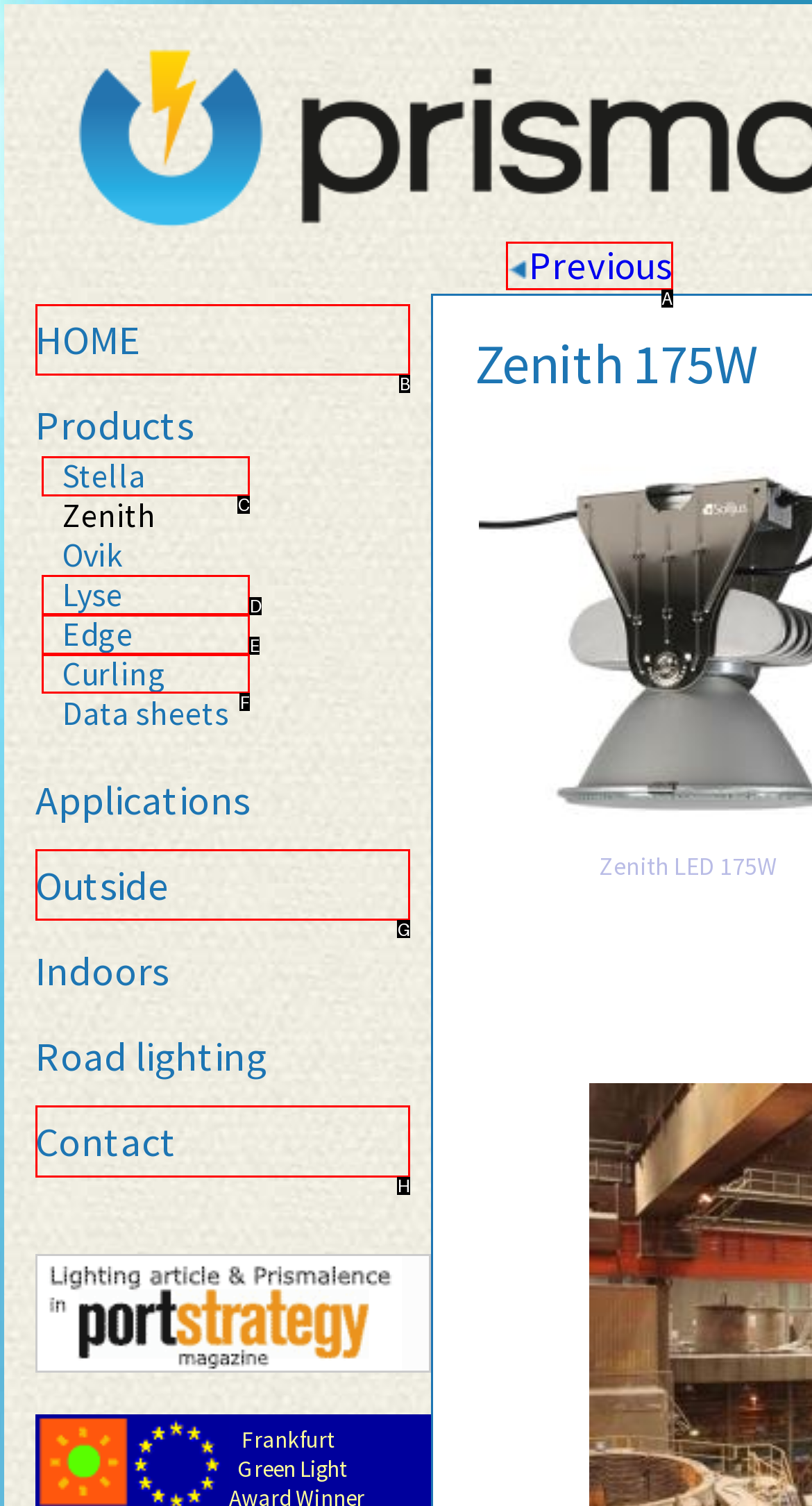Please select the letter of the HTML element that fits the description: Contact. Answer with the option's letter directly.

H